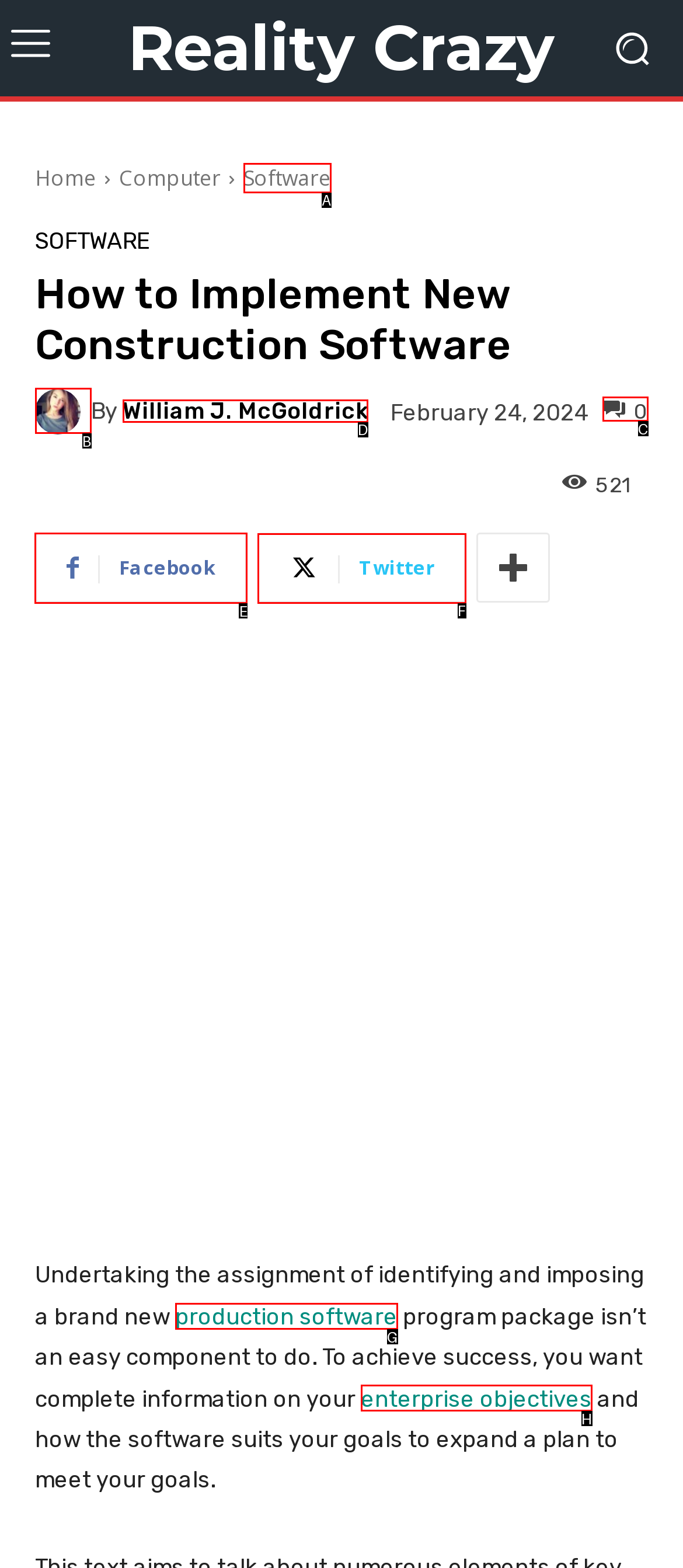Determine which HTML element I should select to execute the task: Click on the 'Facebook' link
Reply with the corresponding option's letter from the given choices directly.

E